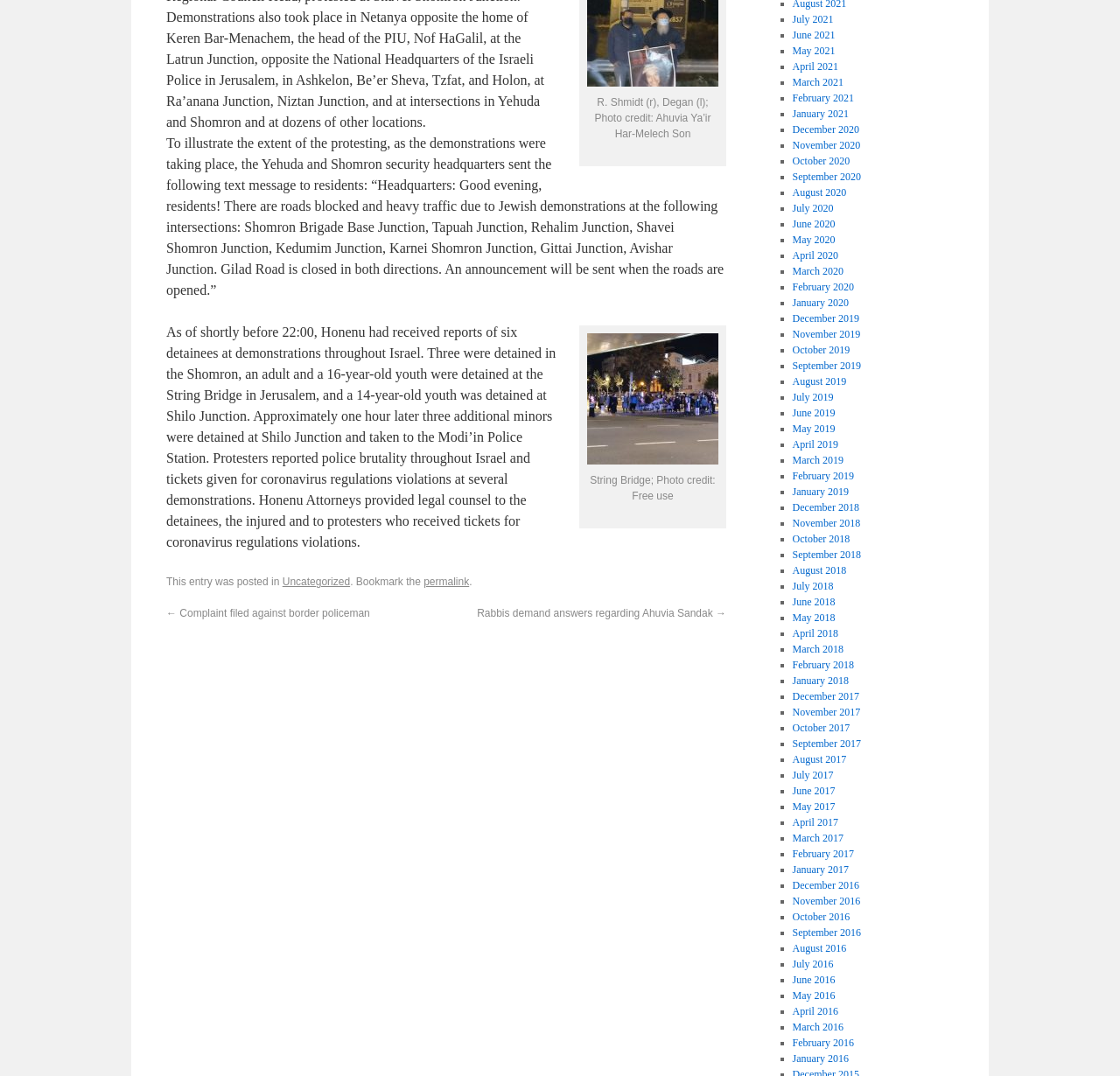Can you find the bounding box coordinates for the element to click on to achieve the instruction: "Read the post categorized as Uncategorized"?

[0.252, 0.535, 0.313, 0.547]